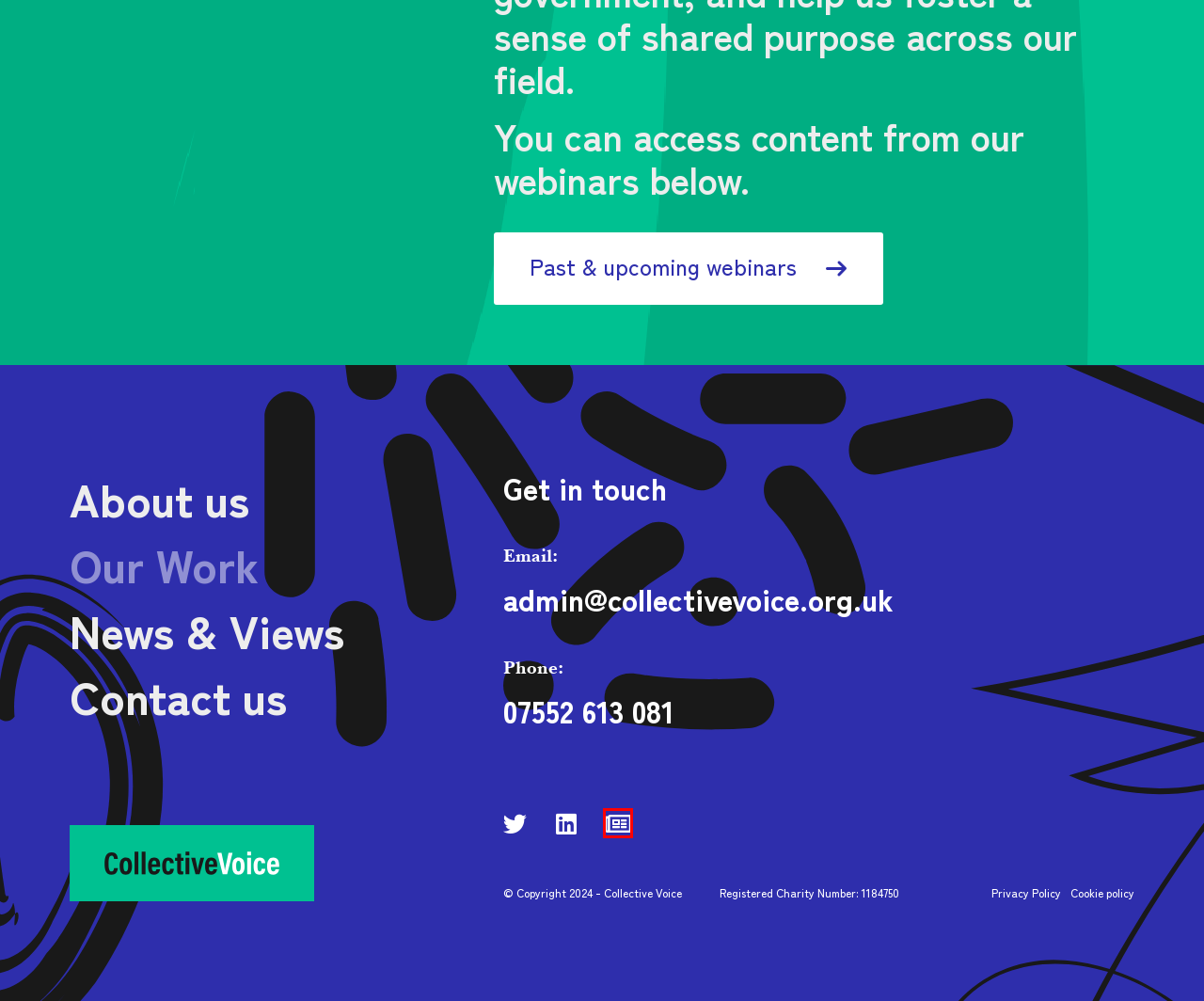You are given a screenshot depicting a webpage with a red bounding box around a UI element. Select the description that best corresponds to the new webpage after clicking the selected element. Here are the choices:
A. Privacy Policy - Collective Voice
B. Homepage - Collective Voice
C. Collective Voice
D. Forums - Collective Voice
E. Cookie policy - Collective Voice
F. About us - Collective Voice
G. Events - Collective Voice
H. Contact us - Collective Voice

C